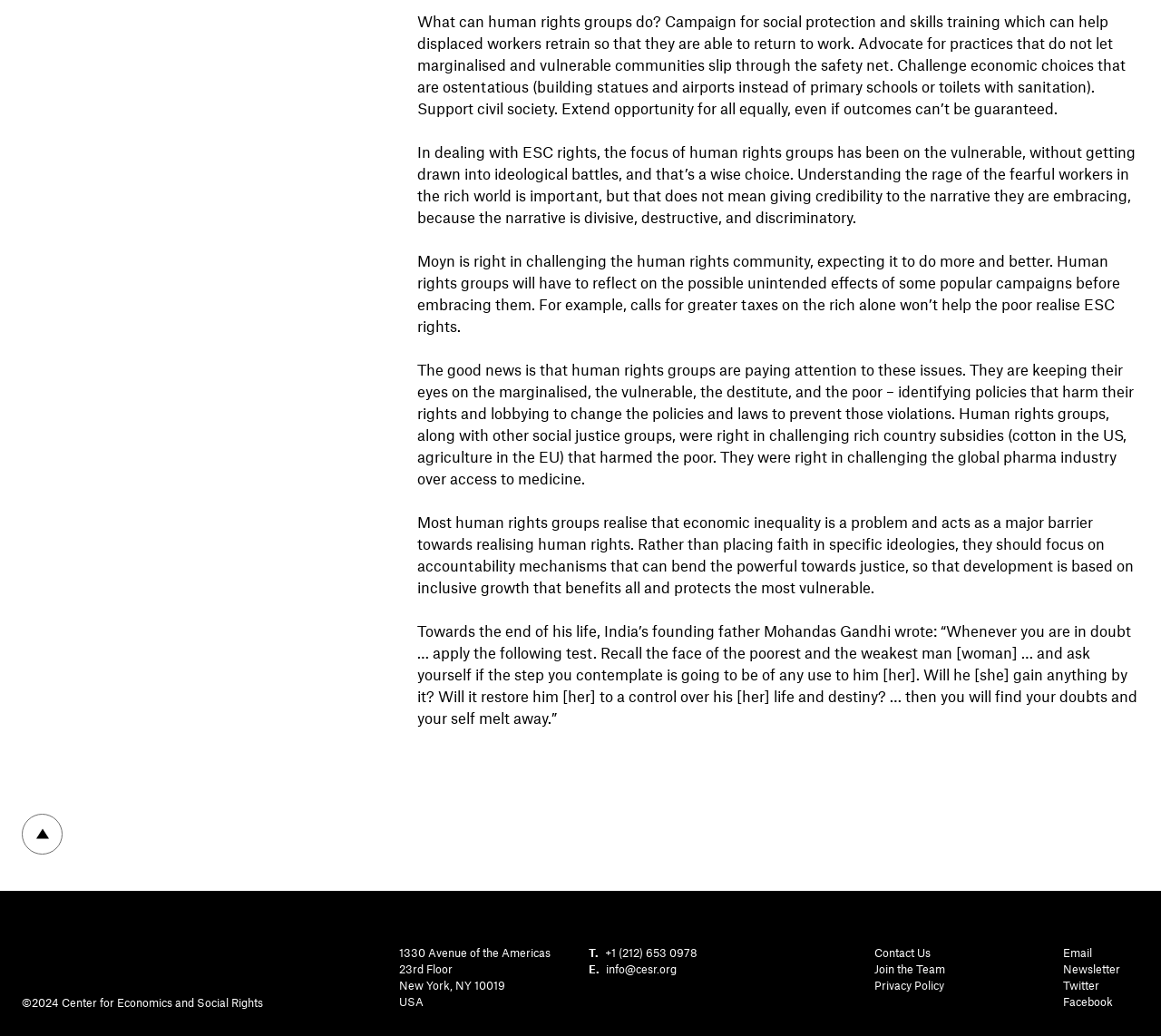What is the address of the Center for Economics and Social Rights?
Answer briefly with a single word or phrase based on the image.

1330 Avenue of the Americas, 23rd Floor, New York, NY 10019, USA